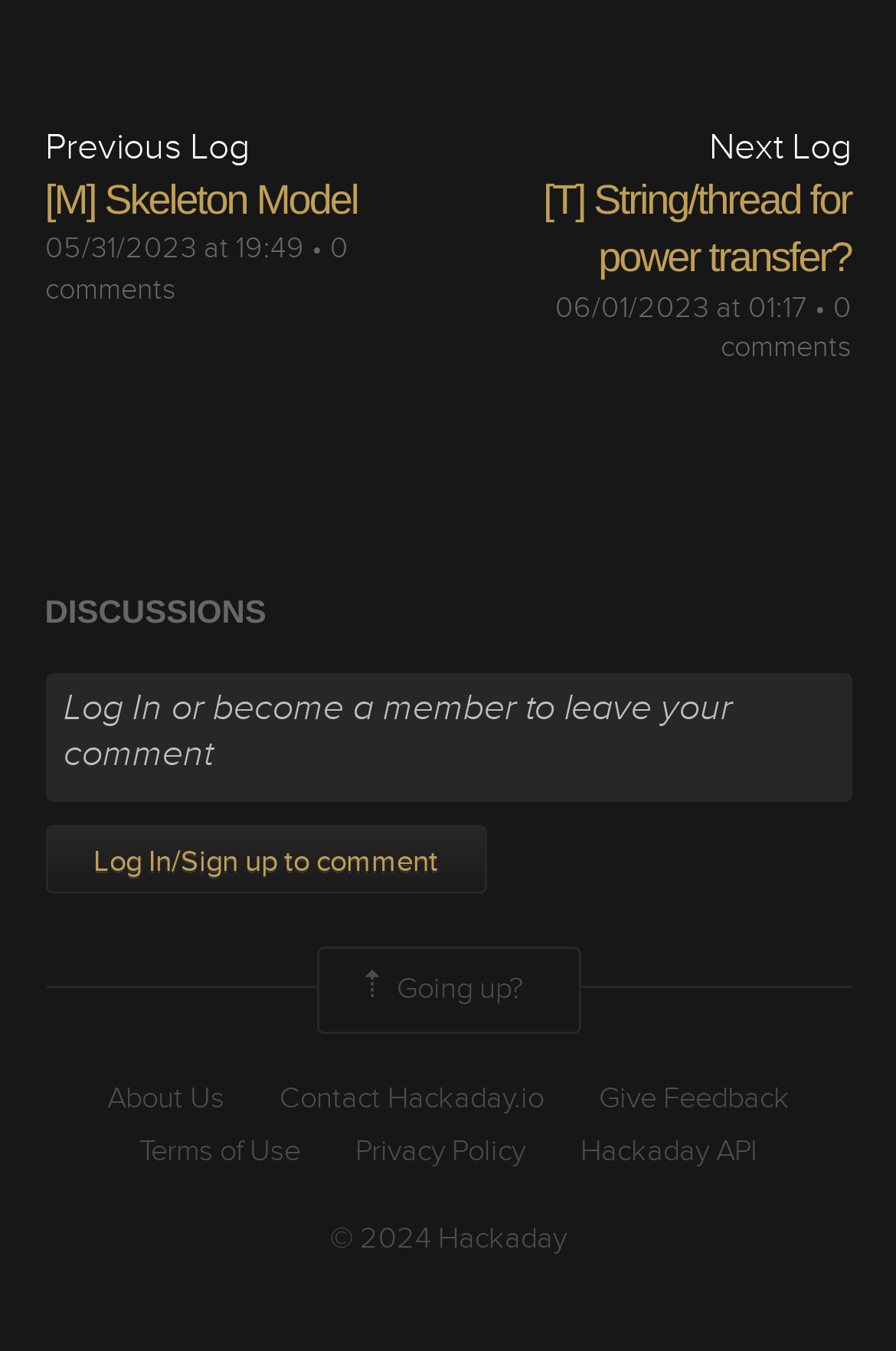Bounding box coordinates must be specified in the format (top-left x, top-left y, bottom-right x, bottom-right y). All values should be floating point numbers between 0 and 1. What are the bounding box coordinates of the UI element described as: Give Feedback

[0.668, 0.798, 0.881, 0.829]